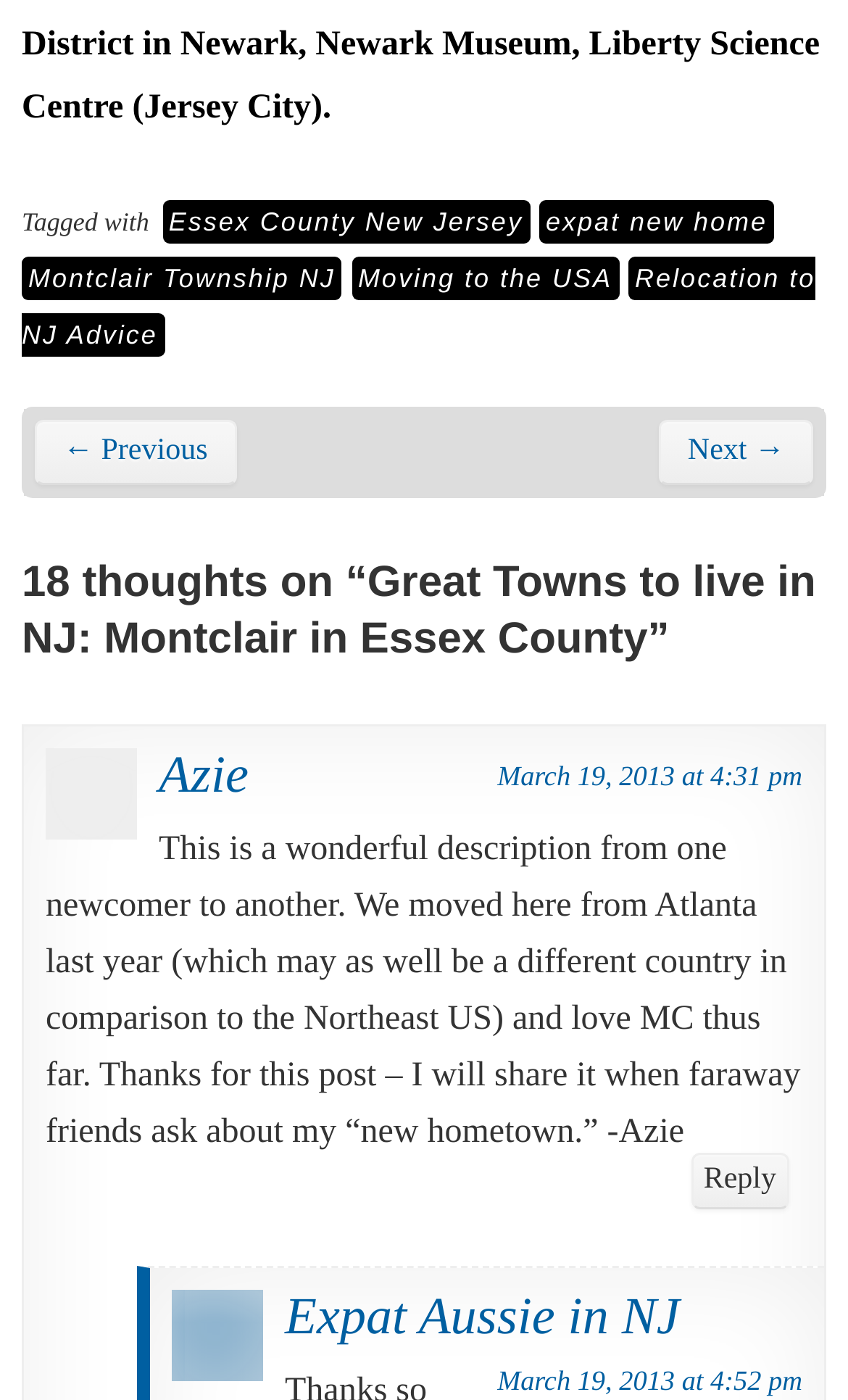Identify the coordinates of the bounding box for the element described below: "Relocation to NJ Advice". Return the coordinates as four float numbers between 0 and 1: [left, top, right, bottom].

[0.026, 0.183, 0.962, 0.254]